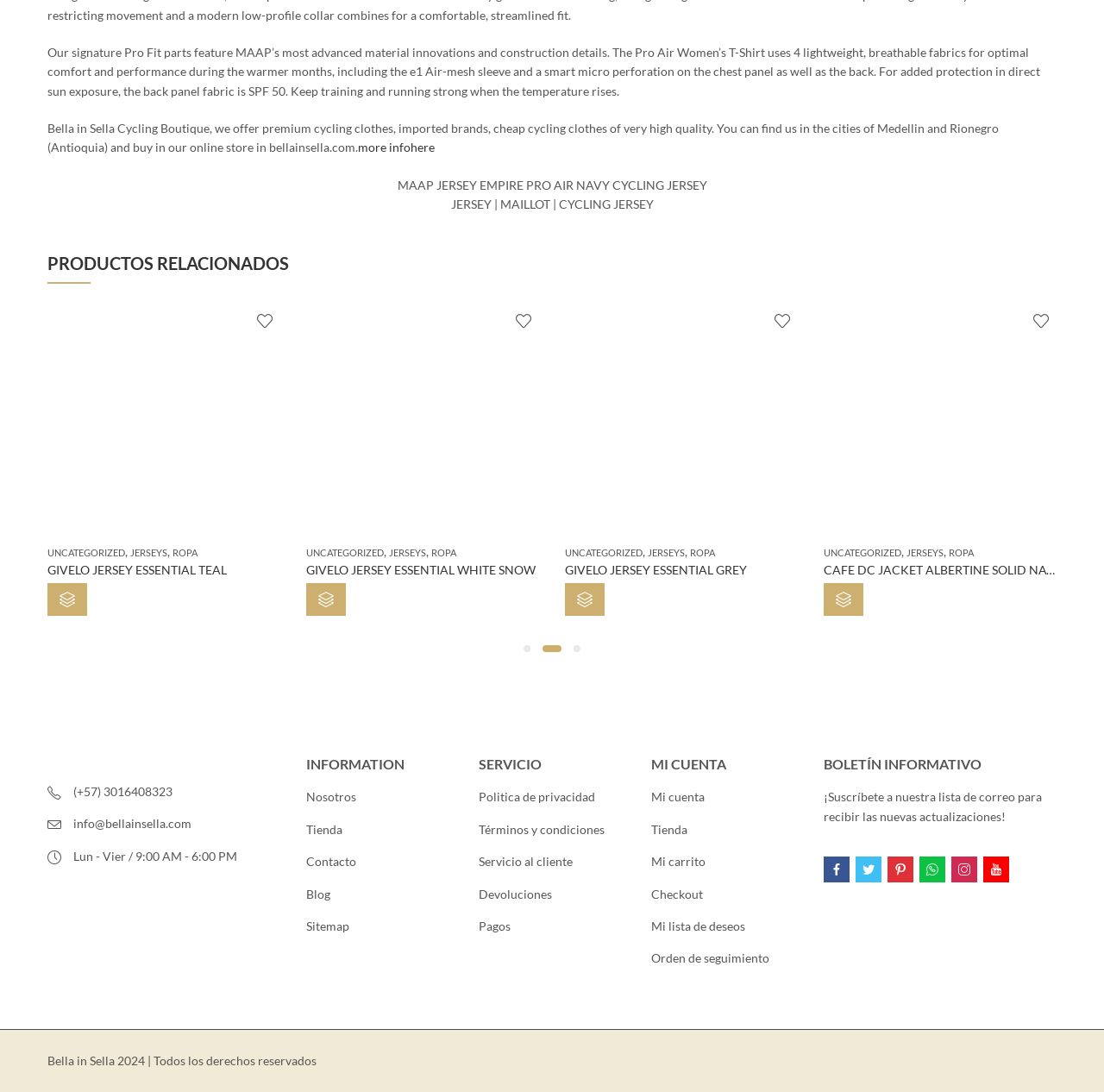Determine the bounding box coordinates of the clickable element to achieve the following action: 'Go to 'Nosotros' page'. Provide the coordinates as four float values between 0 and 1, formatted as [left, top, right, bottom].

[0.277, 0.723, 0.323, 0.737]